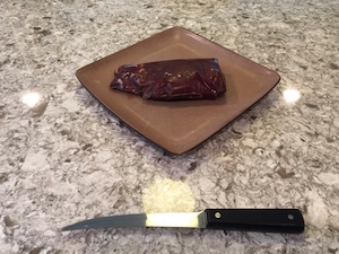Explain the image in a detailed and thorough manner.

The image features a piece of venison, carefully wrapped in plastic, resting on a rectangular brown plate. Positioned alongside the plate is a sharp knife, positioned with the blade facing toward the plate, emphasizing its readiness for preparation. The scene is set against a beautifully textured granite countertop, enhancing the overall aesthetic. This visual representation aligns with the theme of cooking venison, particularly in the context of sous vide preparations, suggesting a focus on tenderness and flavor enhancement in the culinary process.